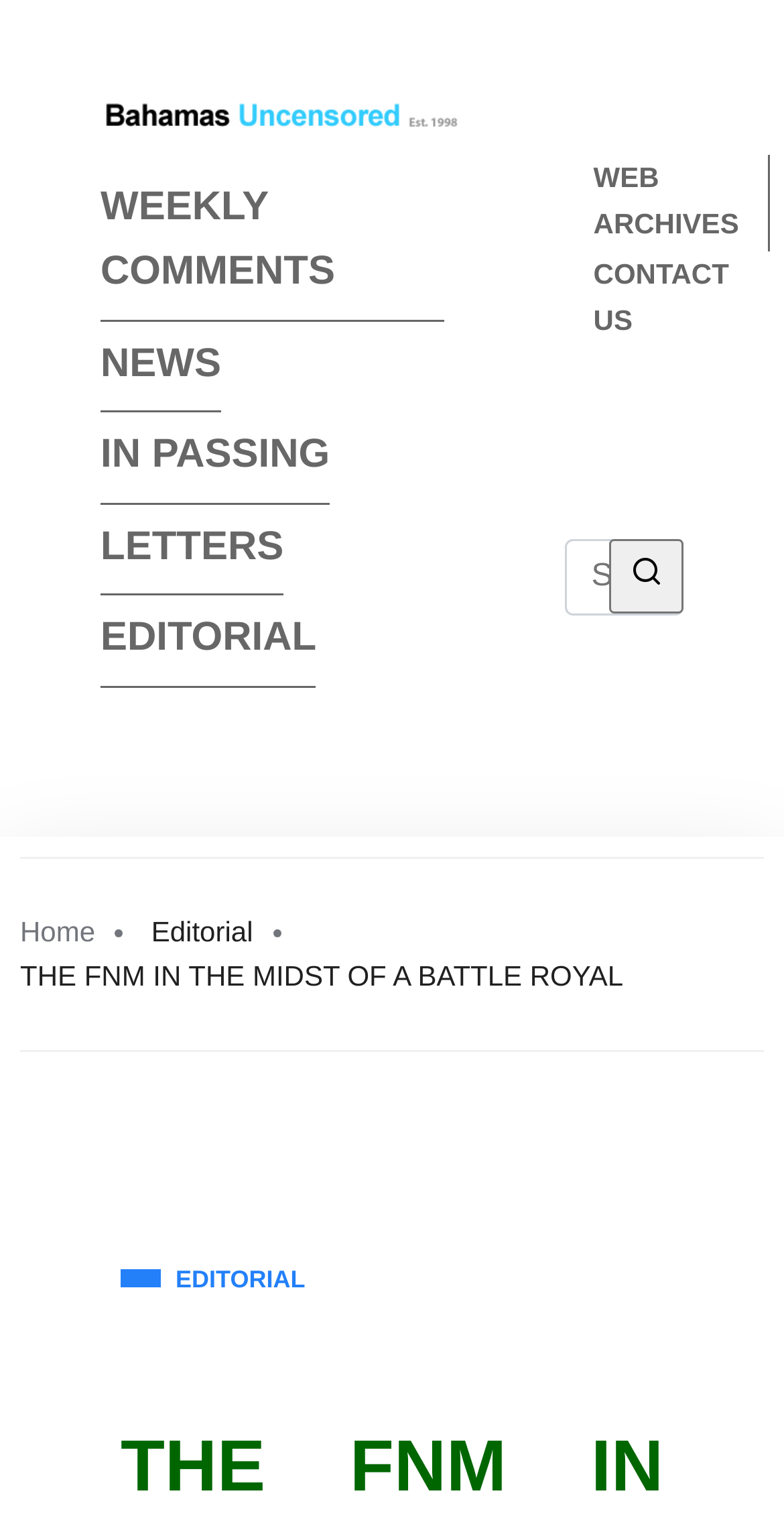Give a detailed account of the webpage's layout and content.

The webpage appears to be a news or blog website, with a focus on editorial content. At the top left of the page, there is a logo or image with the text "Bahamas Uncensored" and a link to the website's homepage. Below this, there are several links to different sections of the website, including "WEEKLY COMMENTS", "NEWS", "IN PASSING", "LETTERS", and "EDITORIAL".

On the top right side of the page, there is a search box with a button and a link to the "Home" page. Below this, there is a large header with the title "THE FNM IN THE MIDST OF A BATTLE ROYAL" in bold font. This title is also a link to the "EDITORIAL" section.

On the bottom left side of the page, there are several links to social media platforms, including Facebook and Twitter, as well as a link to "WEB ARCHIVES" and "CONTACT US". The overall layout of the page is organized, with clear headings and concise text.